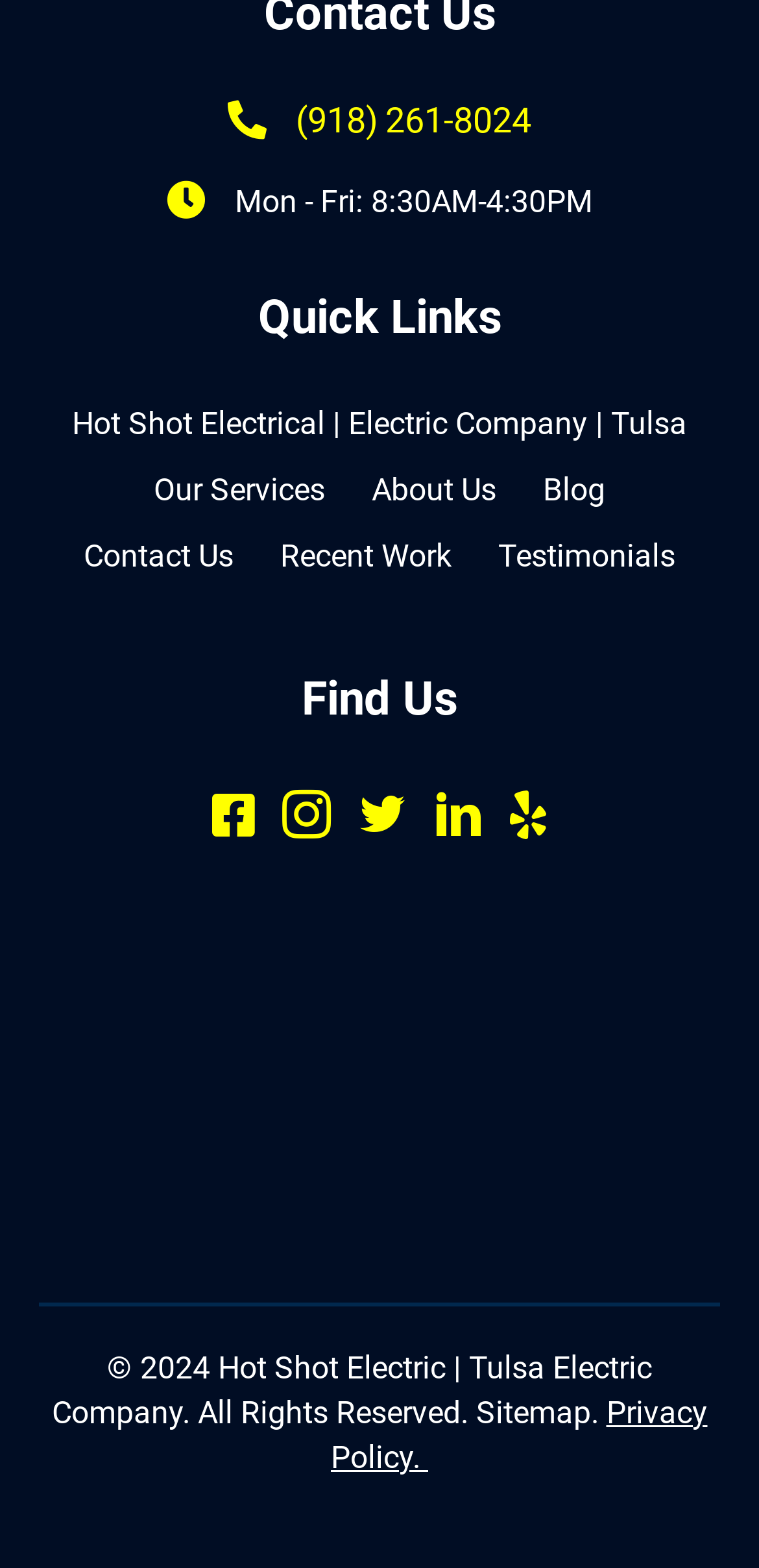Using the description: "title="hba-badge-250"", determine the UI element's bounding box coordinates. Ensure the coordinates are in the format of four float numbers between 0 and 1, i.e., [left, top, right, bottom].

[0.282, 0.609, 0.718, 0.633]